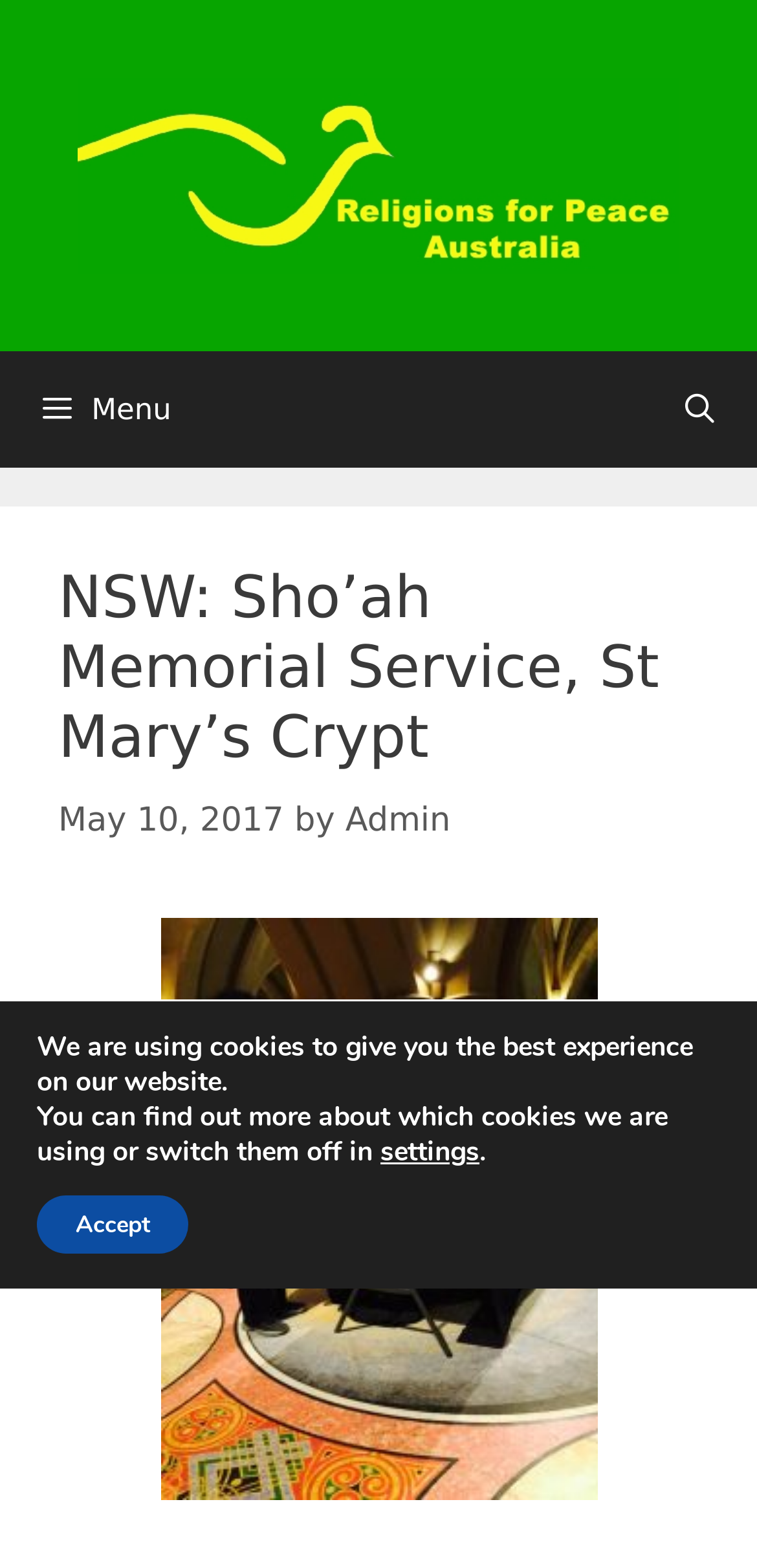What is the purpose of the button with the icon?
Please elaborate on the answer to the question with detailed information.

I found the purpose of the button by looking at the button element in the navigation section, which contains the icon '' and is labeled as 'Menu'.